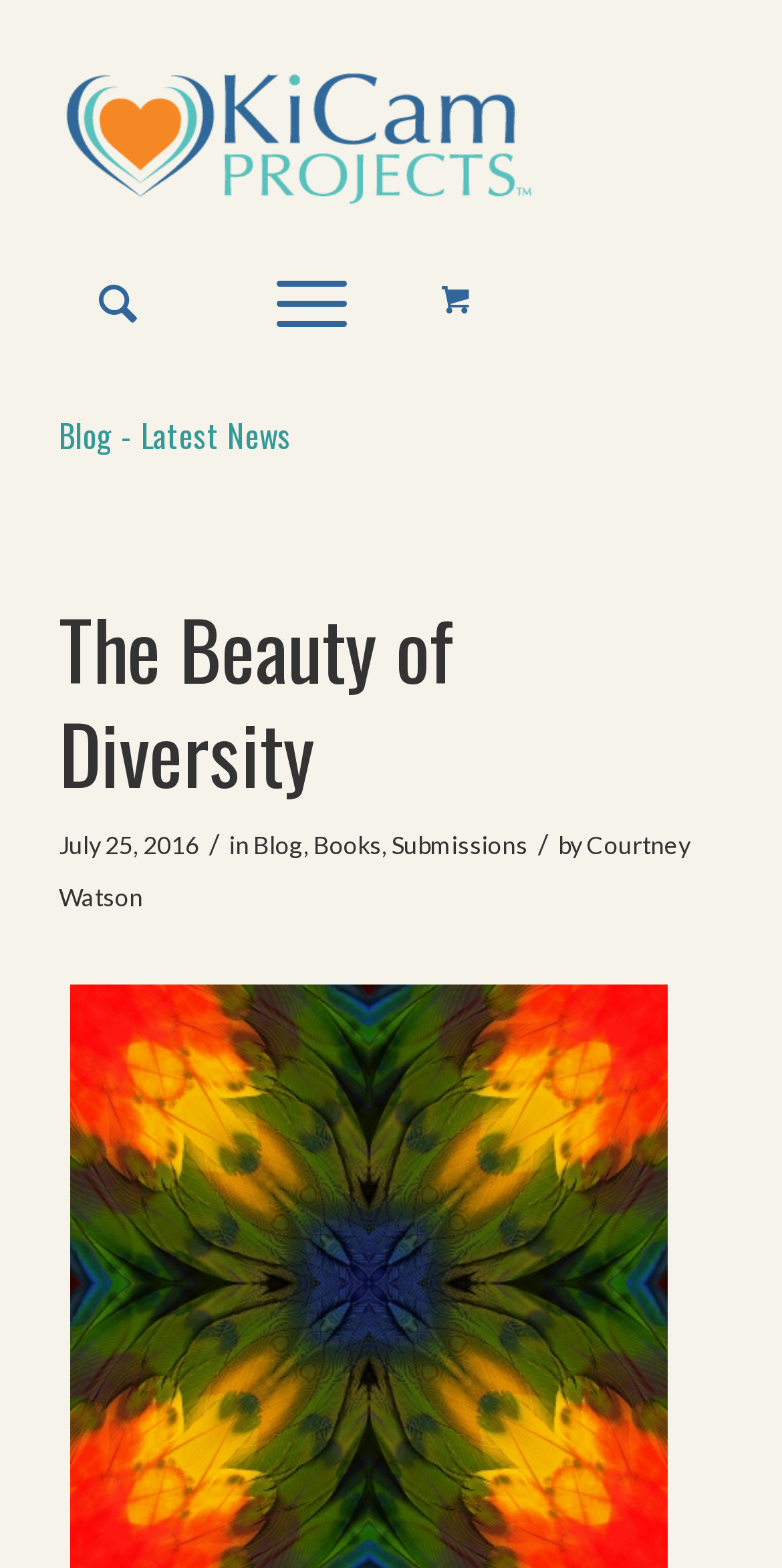Please provide a one-word or short phrase answer to the question:
What is the date of the blog post?

July 25, 2016